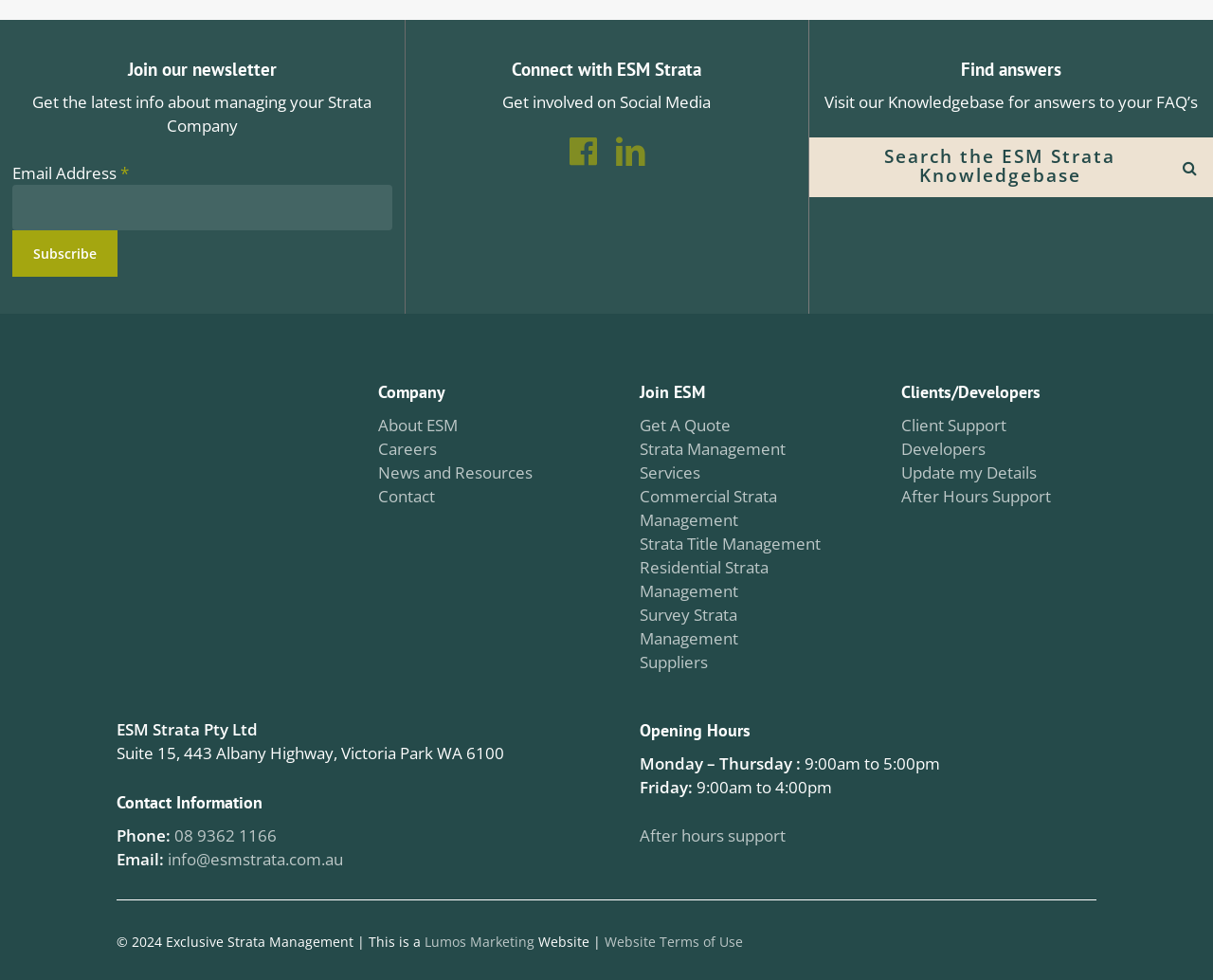What are the office hours of ESM Strata on Fridays?
Based on the screenshot, give a detailed explanation to answer the question.

The office hours are listed under the 'Opening Hours' heading, which specifies the hours for each day of the week, including Fridays, which are from 9:00am to 4:00pm.